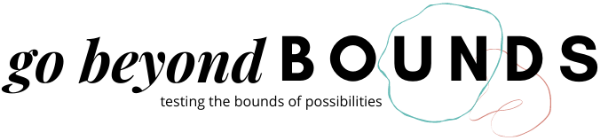Explain the image in detail, mentioning the main subjects and background elements.

The image features a captivating logo for "Go Beyond Bounds," which is designed to convey creativity and innovation. The words "go beyond" are presented in a flowing, elegant script, suggesting a sense of movement and exploration, while the word "BOUNDS" stands out in bold, uppercase letters, emphasizing strength and stability. Below the main title, the tagline "testing the bounds of possibilities" is displayed in a refined, understated font, reinforcing the theme of pushing limits and exploring new horizons. Complementing the text, abstract line art encircles the logo, adding a dynamic and modern touch that enhances the overall aesthetic. This graphic encapsulates the mission of the platform, inviting viewers to embrace creativity and think outside conventional boundaries.